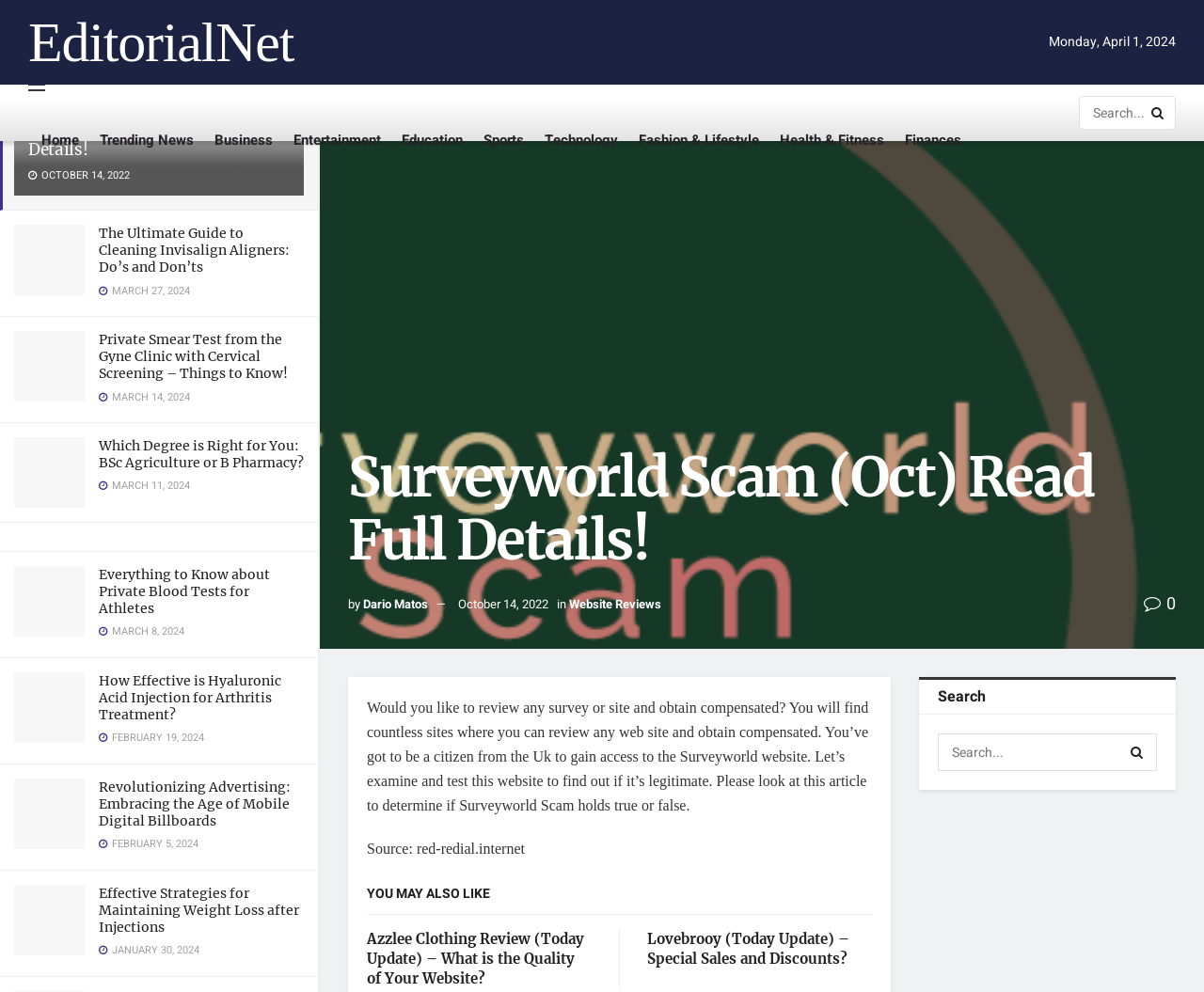Pinpoint the bounding box coordinates of the clickable element needed to complete the instruction: "Visit Atoms For Peace website". The coordinates should be provided as four float numbers between 0 and 1: [left, top, right, bottom].

None